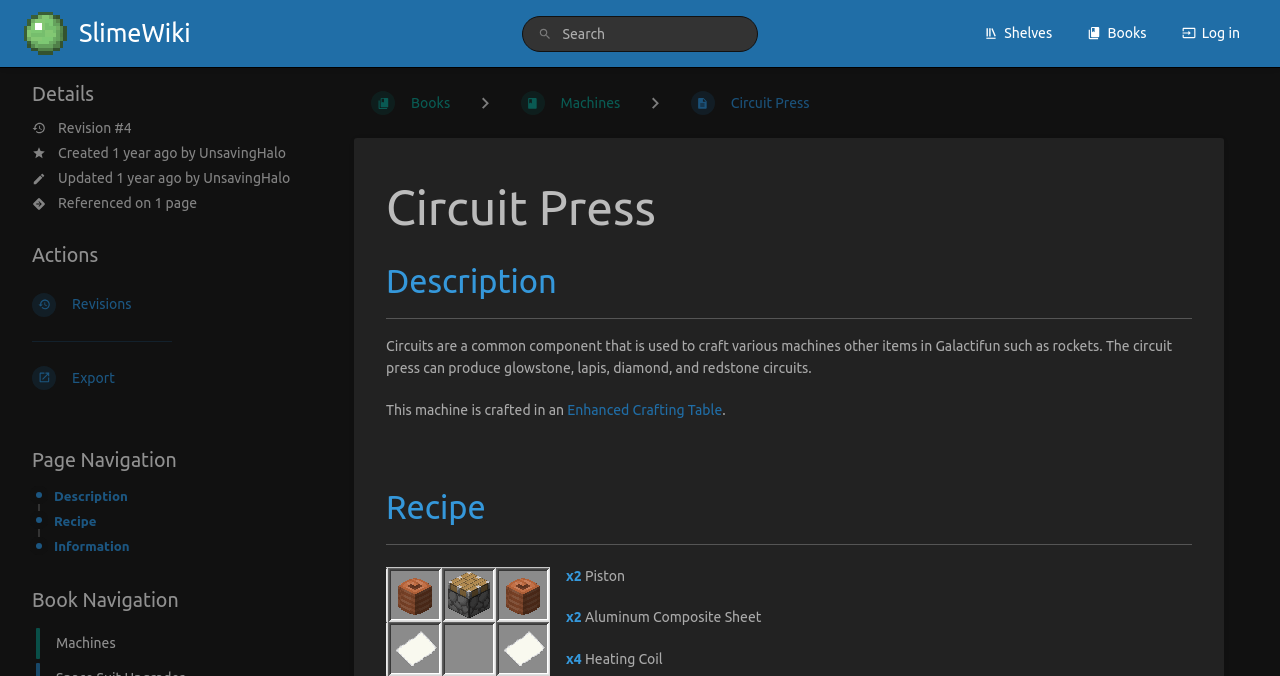Please mark the bounding box coordinates of the area that should be clicked to carry out the instruction: "Export".

[0.012, 0.523, 0.252, 0.594]